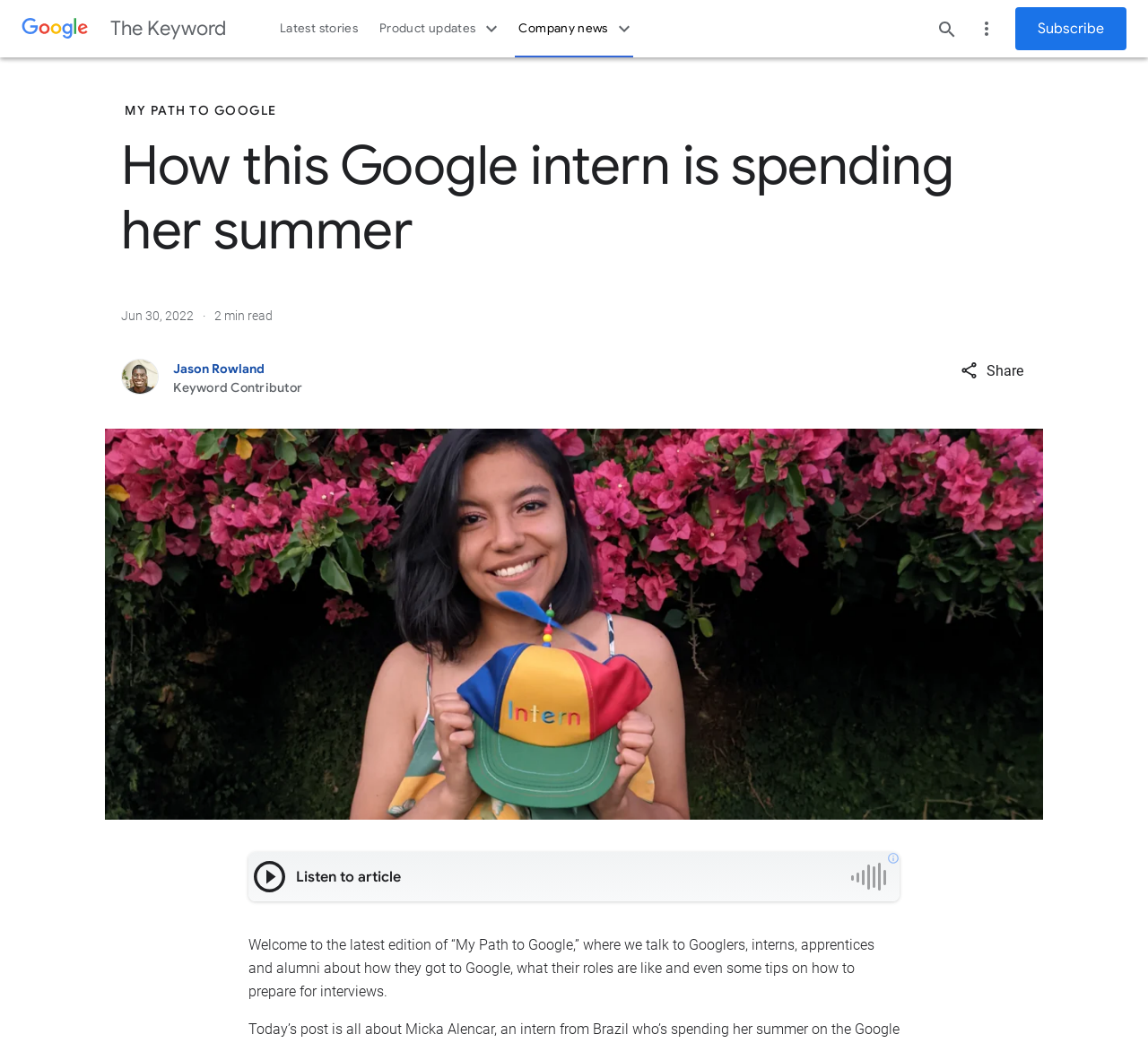Explain in detail what you observe on this webpage.

This webpage is about a Google intern, Micka, who is sharing her summer experience. At the top left corner, there is a small Google logo. Next to it, there is a link to "The Keyword". The main navigation menu is located at the top center, with three buttons: "Latest stories", "Product updates", and "Company news". Each of these buttons has a dropdown menu.

On the top right side, there are two buttons: "Search" and "Secondary menu". Next to them, there is a link to subscribe to a newsletter. Below the navigation menu, there is a heading that reads "How this Google intern is spending her summer". The article's metadata is displayed below the heading, including the date "Jun 30, 2022" and the estimated reading time "2 min read".

The article's author, Jason Rowland, is credited below the metadata, with a small image of him on the left side. The main content of the article is a story about Micka's experience as a Google intern, accompanied by a large image of her smiling in front of a wall of pink flowers, holding a colorful propeller hat that says "Intern." 

At the bottom of the page, there is a "Share" button and a "ReadAloud player" that allows users to listen to the article. The player has a "Play" button and a link to the privacy policy. The article concludes with a brief introduction to the "My Path to Google" series, which features stories from Googlers, interns, apprentices, and alumni about their experiences and tips for preparing for interviews.